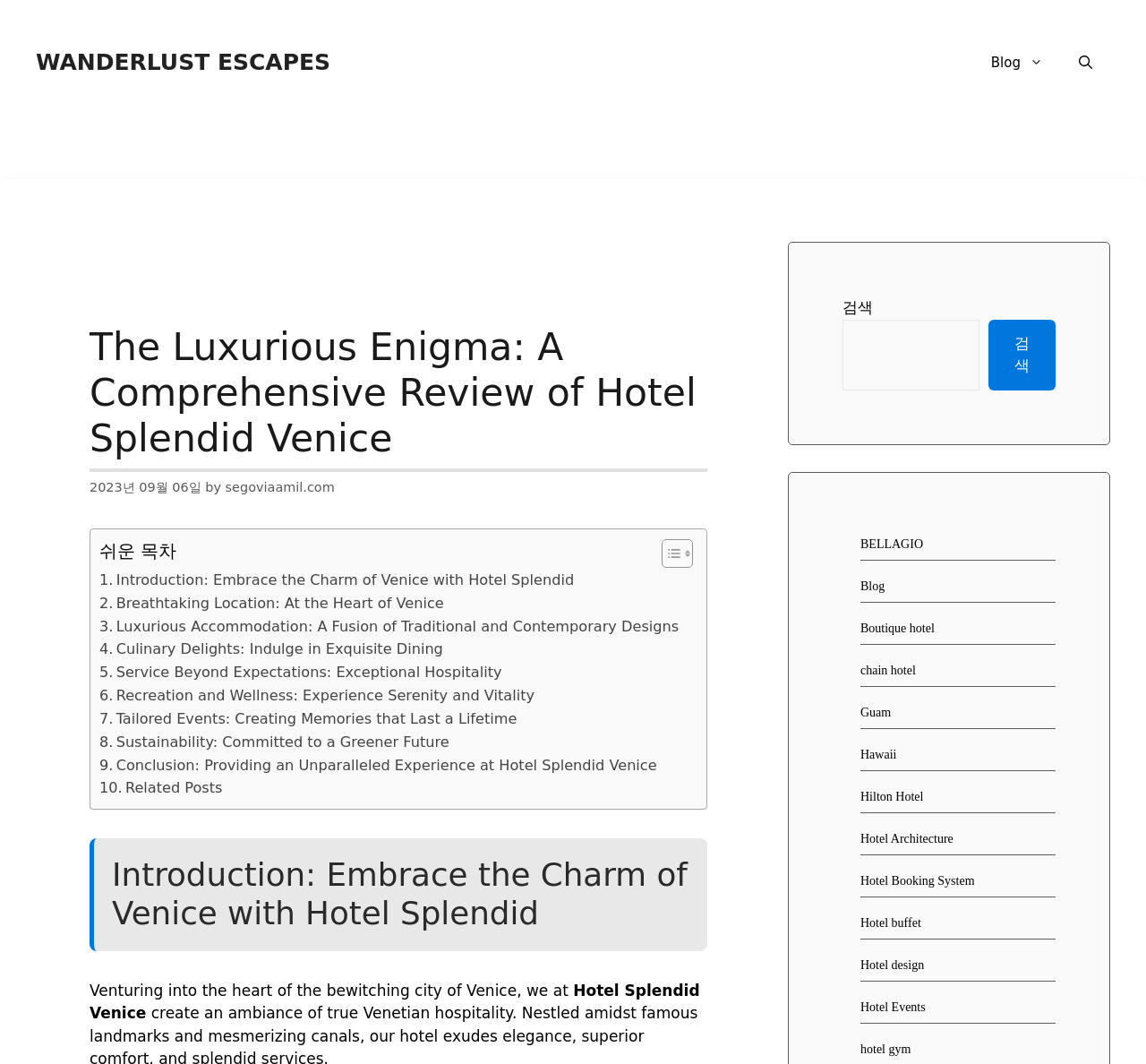How many links are there in the 'Related Posts' section?
Based on the image, please offer an in-depth response to the question.

I found the answer by searching for the 'Related Posts' section and counting the number of links within it, which is only one link.